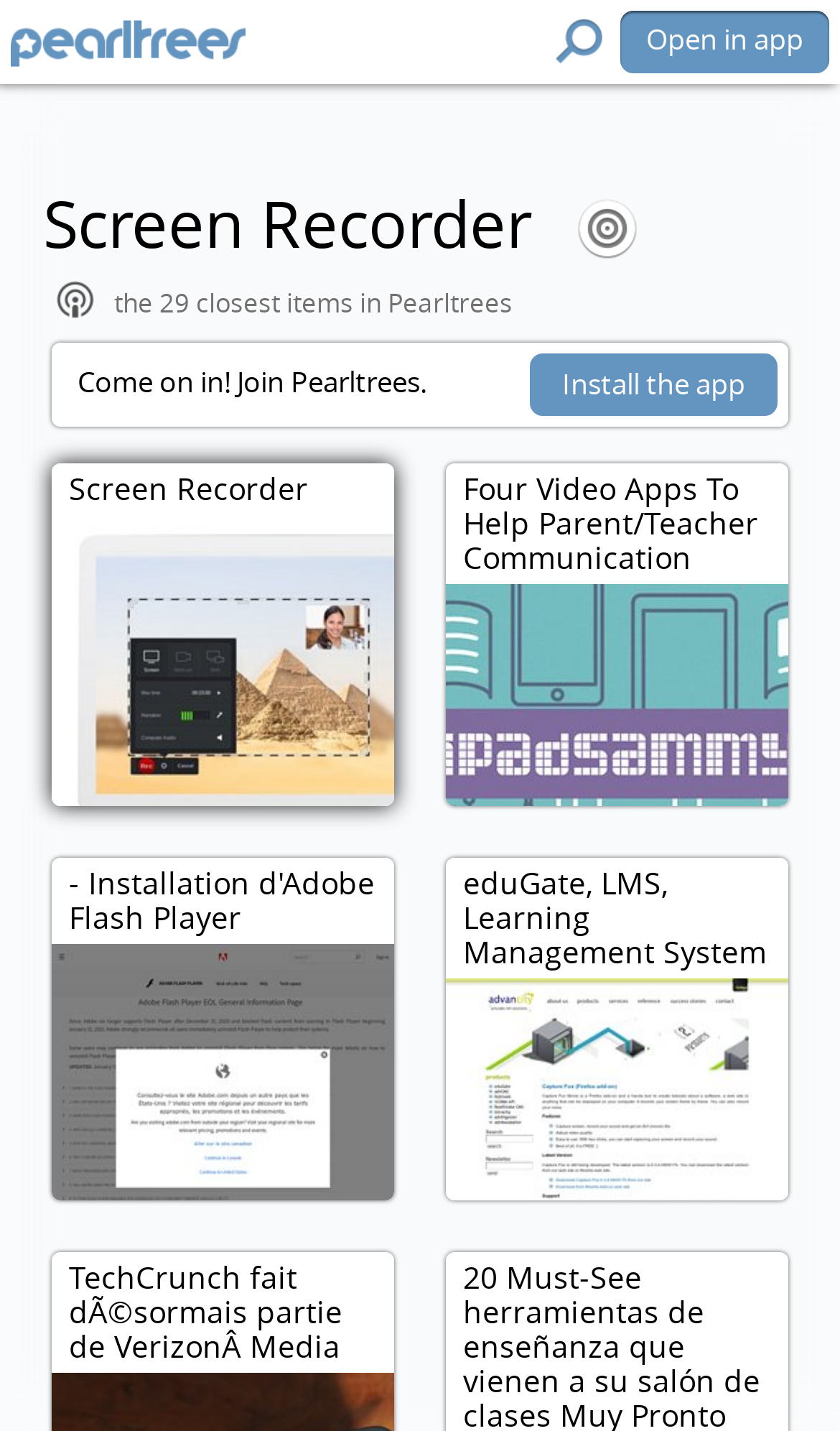Please determine the bounding box coordinates for the UI element described here. Use the format (top-left x, top-left y, bottom-right x, bottom-right y) with values bounded between 0 and 1: parent_node: Open in app

[0.013, 0.014, 0.292, 0.047]